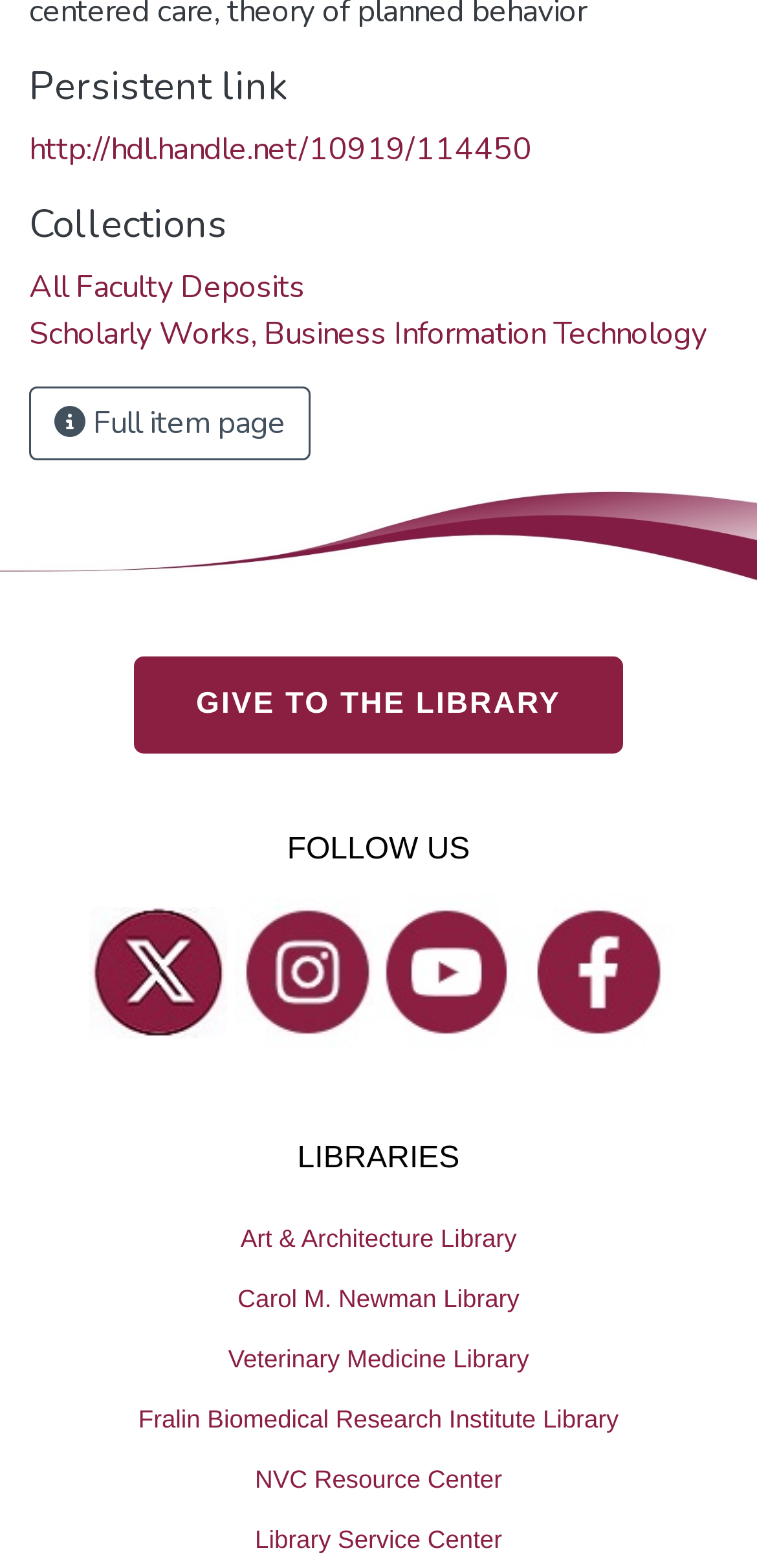Provide a brief response using a word or short phrase to this question:
What is the purpose of the button with the '' icon?

Full item page